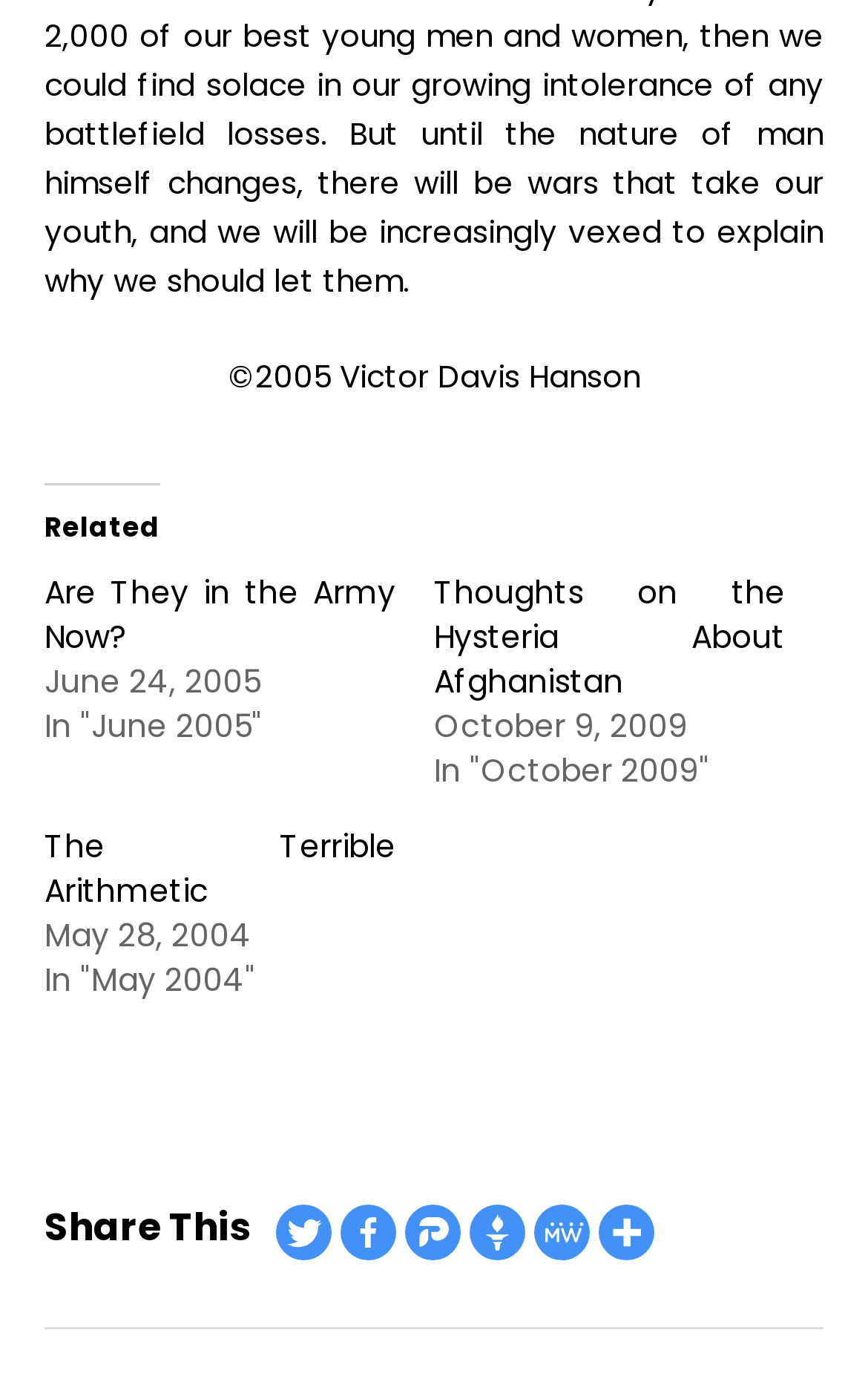Please determine the bounding box coordinates for the UI element described here. Use the format (top-left x, top-left y, bottom-right x, bottom-right y) with values bounded between 0 and 1: title="More"

[0.69, 0.429, 0.754, 0.469]